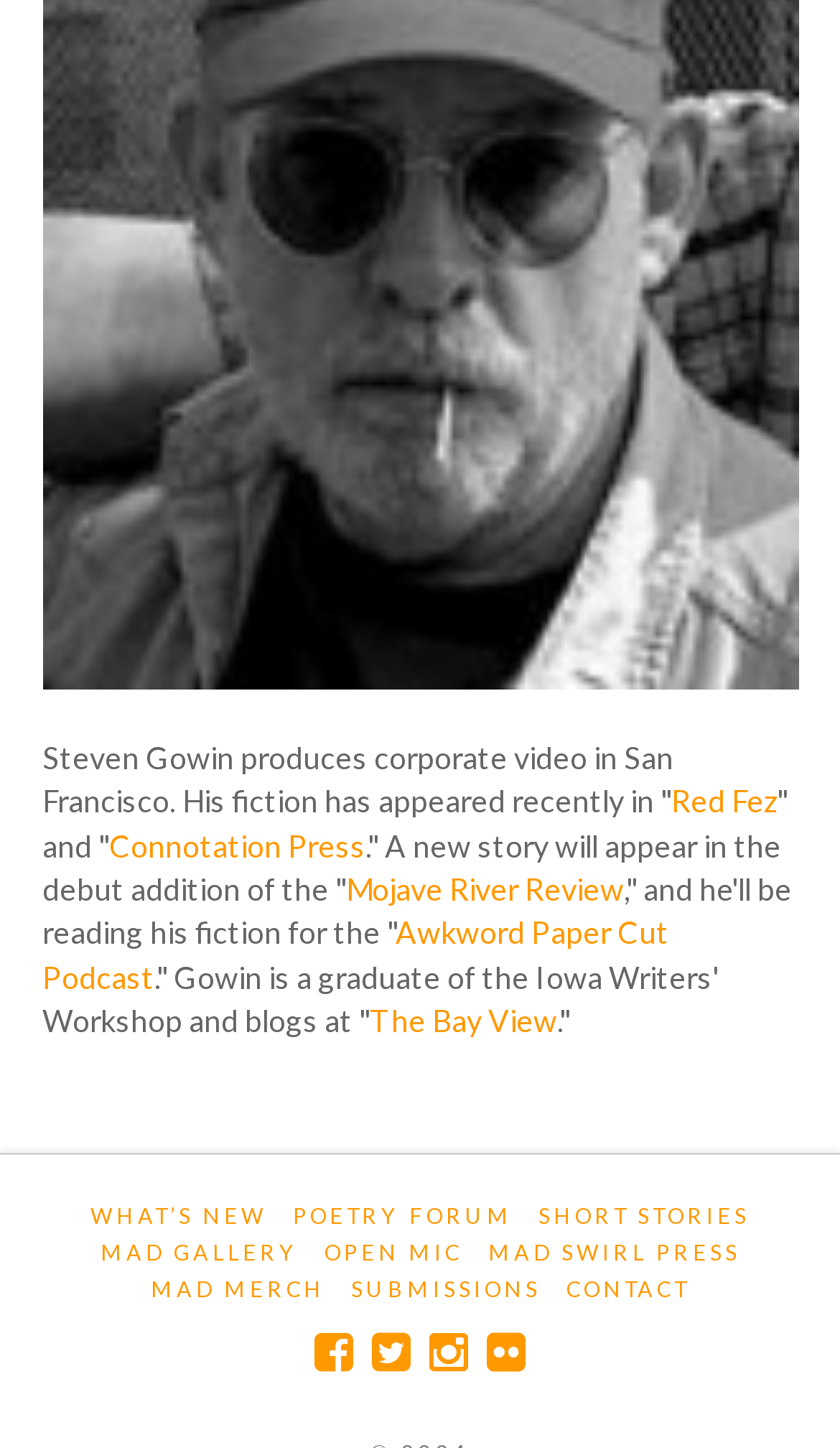Can you specify the bounding box coordinates of the area that needs to be clicked to fulfill the following instruction: "Browse the education category"?

None